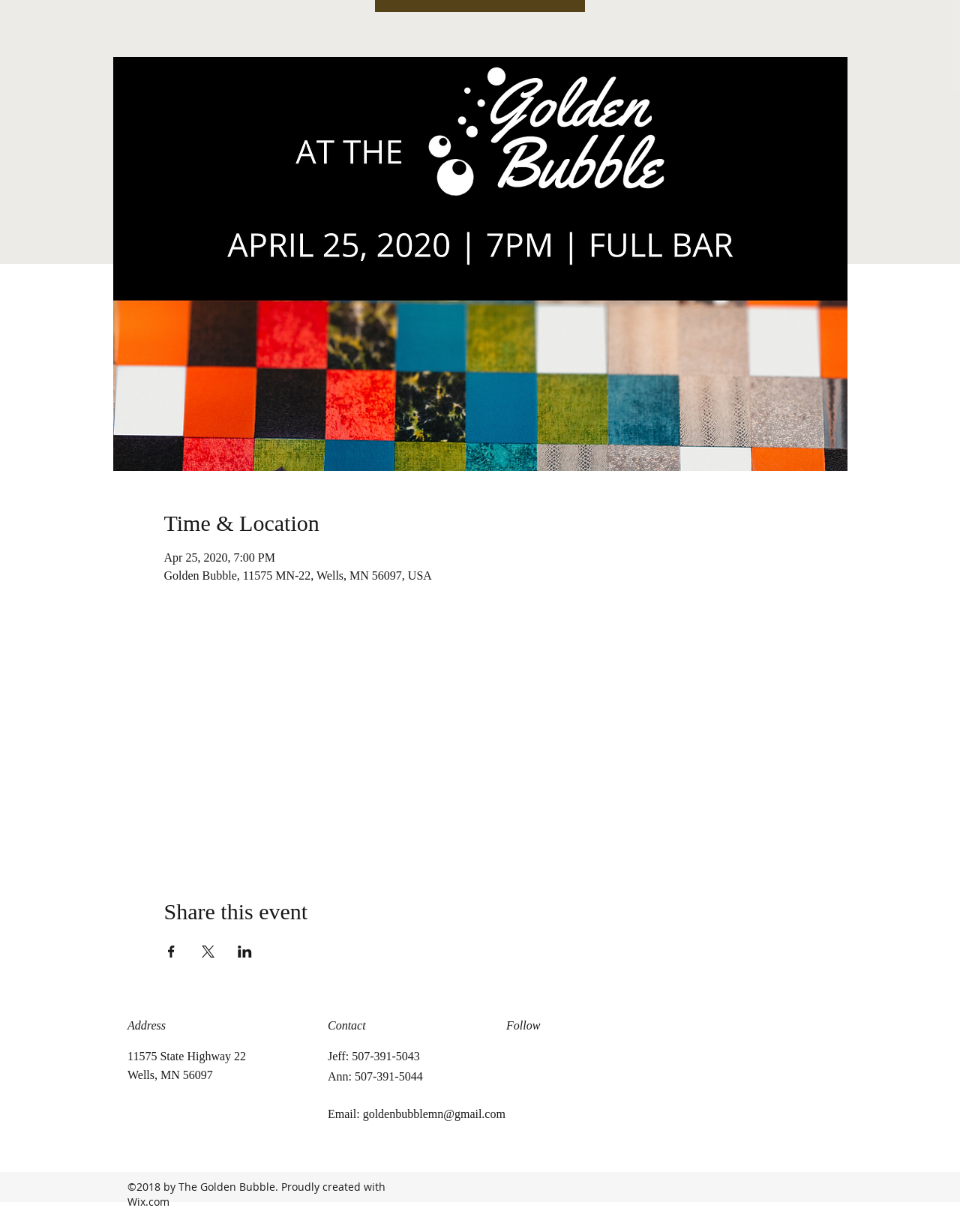Identify the bounding box coordinates for the UI element described by the following text: "aria-label="Instagram"". Provide the coordinates as four float numbers between 0 and 1, in the format [left, top, right, bottom].

[0.57, 0.844, 0.604, 0.871]